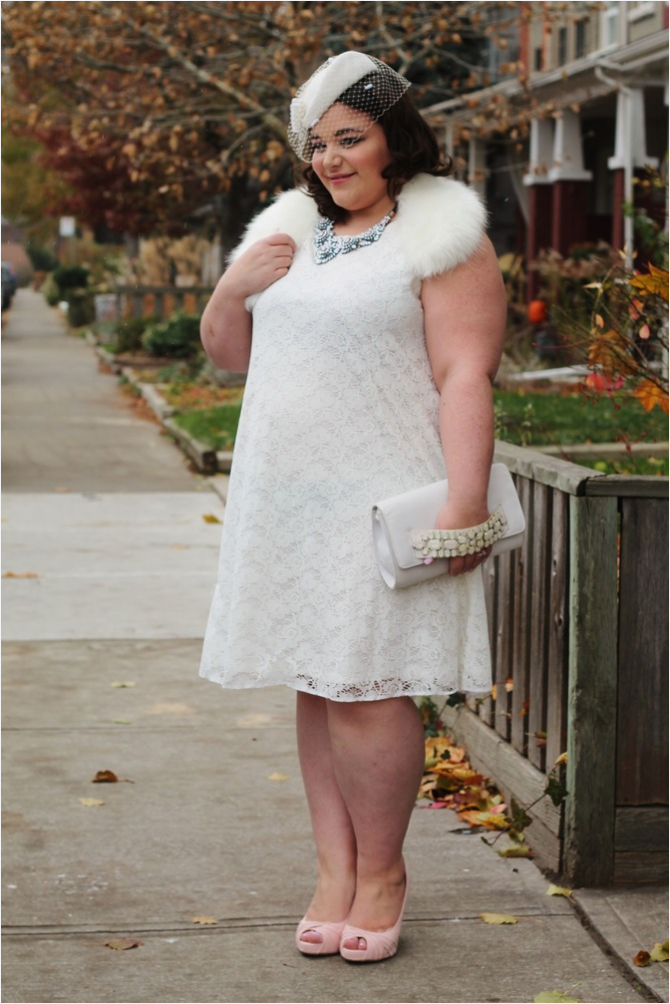Detail the scene shown in the image extensively.

In this charming street photograph, a stylish woman named Karen Ward showcases a beautiful bridal shower look. She is wearing a classic white lace dress that falls gracefully to her knees, exuding a sense of elegance and femininity. The dress is complemented by a luxurious white faux fur stole, adding a touch of sophistication to her ensemble. 

On her head, she sports a stylish pillbox hat adorned with a delicate netting, which frames her face and contributes to the vintage feel of her outfit. Her confident pose, with one hand resting lightly on her hip and the other holding a chic clutch, highlights her figure. 

Accessorizing with a statement necklace that draws attention without overpowering the look, she completes her outfit with pale pink peep-toe heels, perfectly matching the soft color palette. The setting, with leaf-strewn pavement and charming residential architecture in the background, enhances the overall aesthetic, creating a warm and inviting atmosphere. This image captures the essence of embracing curves with confidence and style.